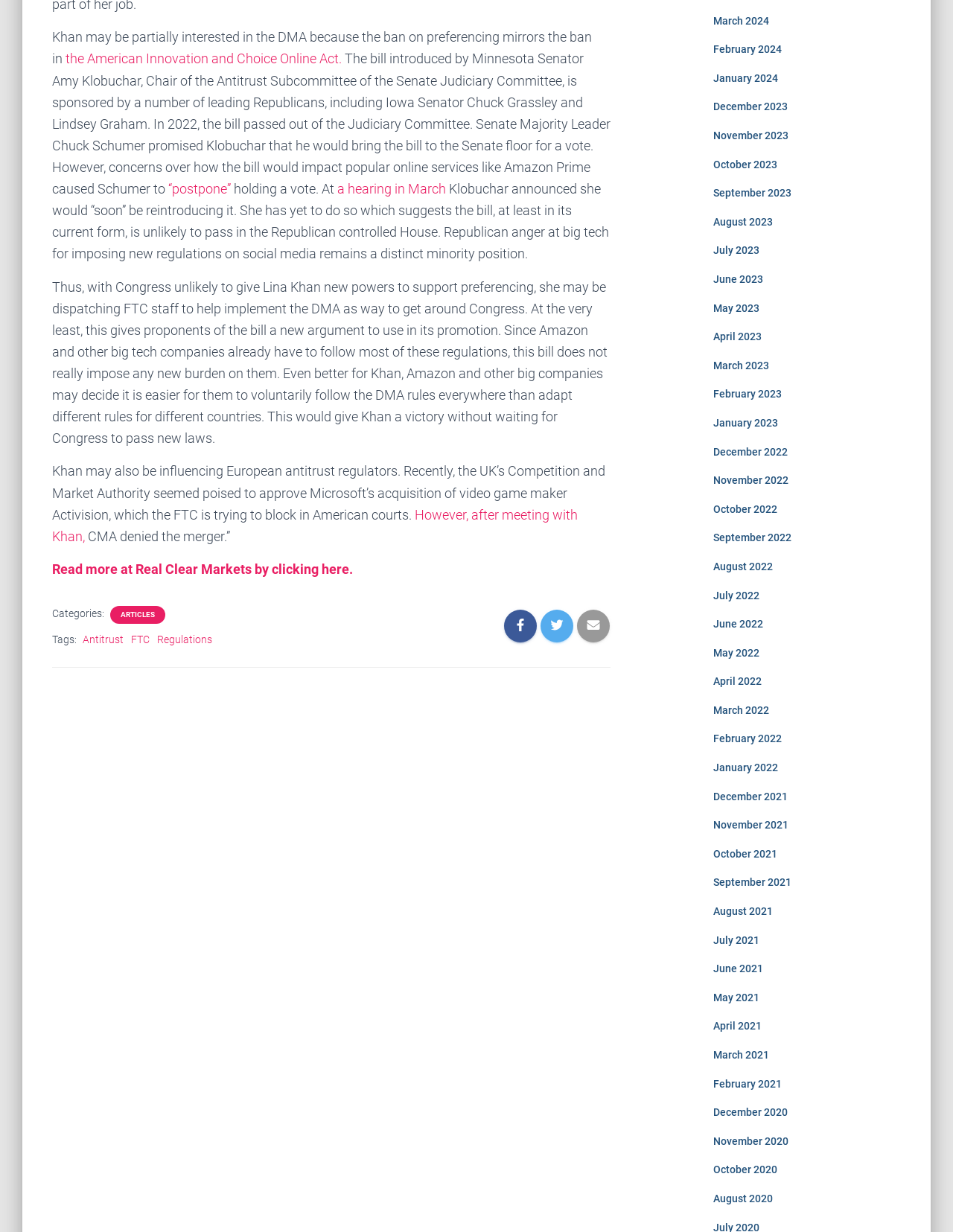Bounding box coordinates are specified in the format (top-left x, top-left y, bottom-right x, bottom-right y). All values are floating point numbers bounded between 0 and 1. Please provide the bounding box coordinate of the region this sentence describes: June 2021

[0.748, 0.781, 0.8, 0.791]